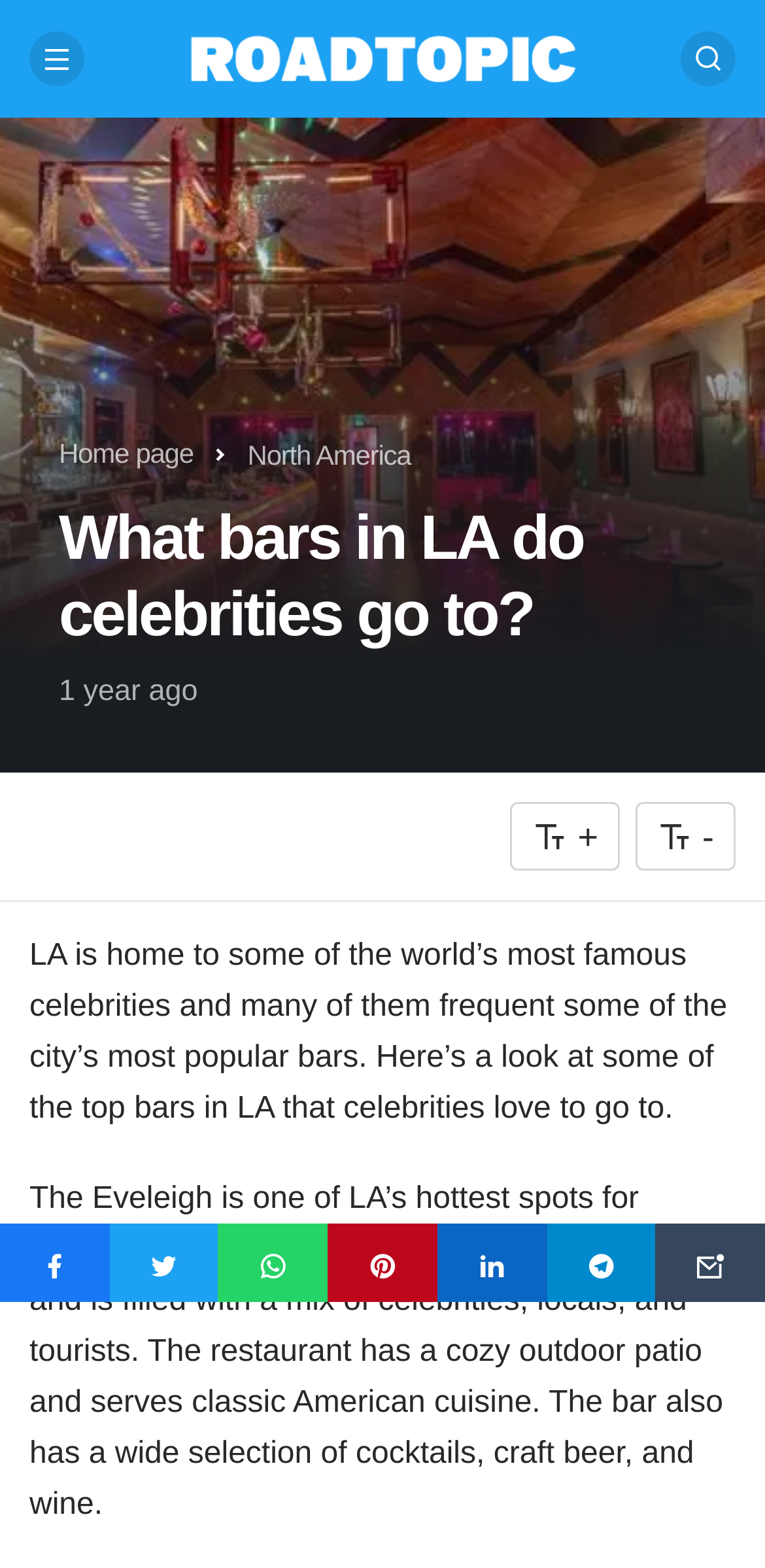Extract the bounding box of the UI element described as: "title="Share to Whatsapp"".

[0.286, 0.78, 0.429, 0.83]